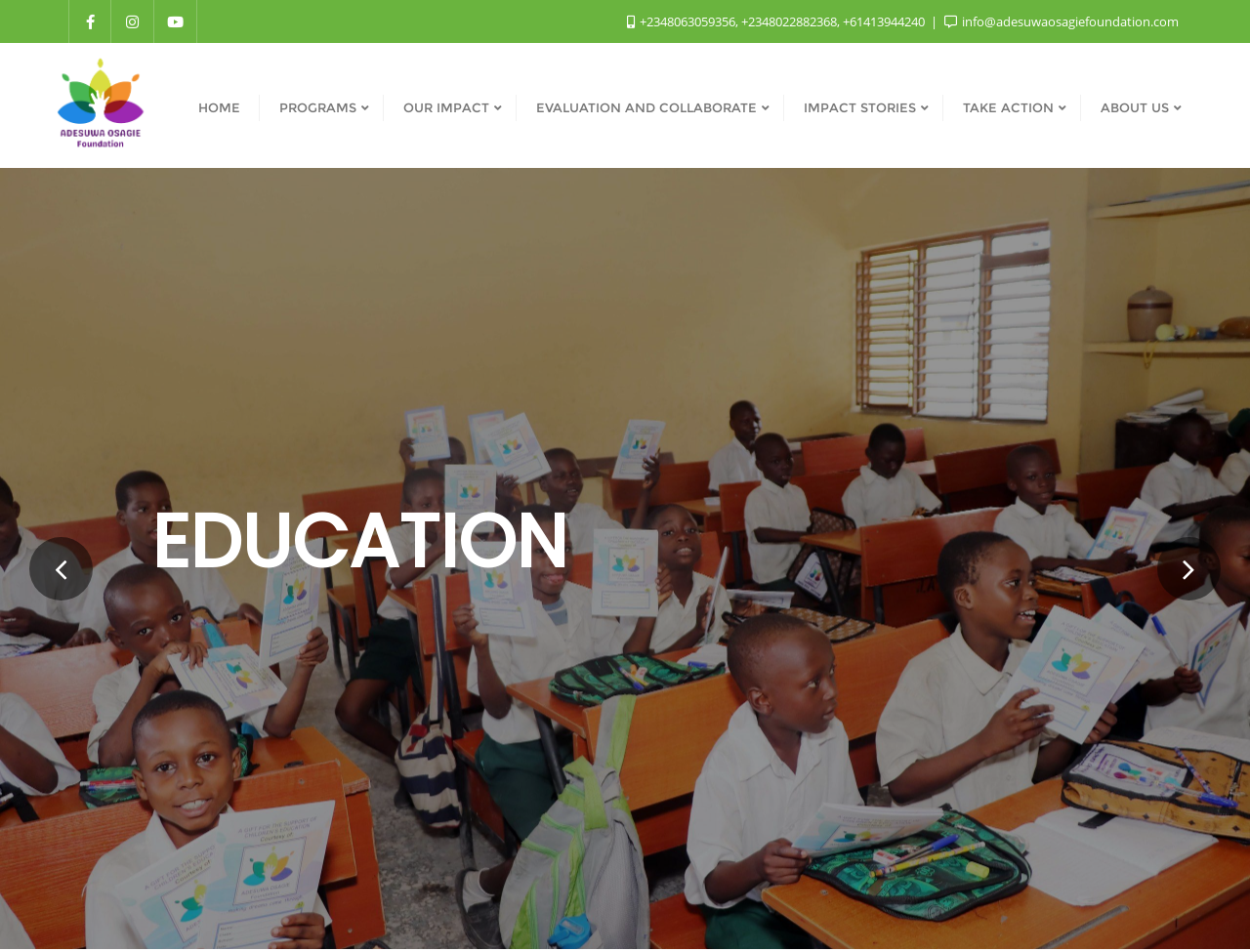Answer with a single word or phrase: 
What is the email address on the webpage?

info@adesuwaosagiefoundation.com